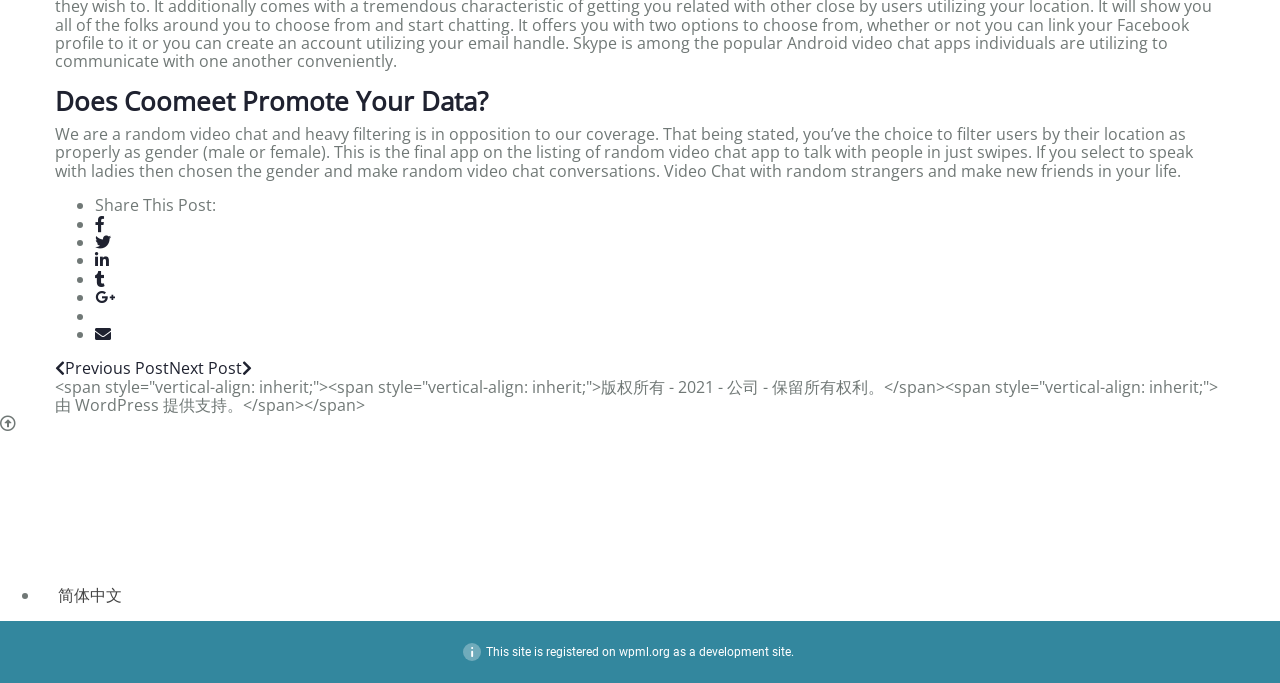Provide the bounding box coordinates of the HTML element this sentence describes: "Previous Post". The bounding box coordinates consist of four float numbers between 0 and 1, i.e., [left, top, right, bottom].

[0.043, 0.523, 0.132, 0.555]